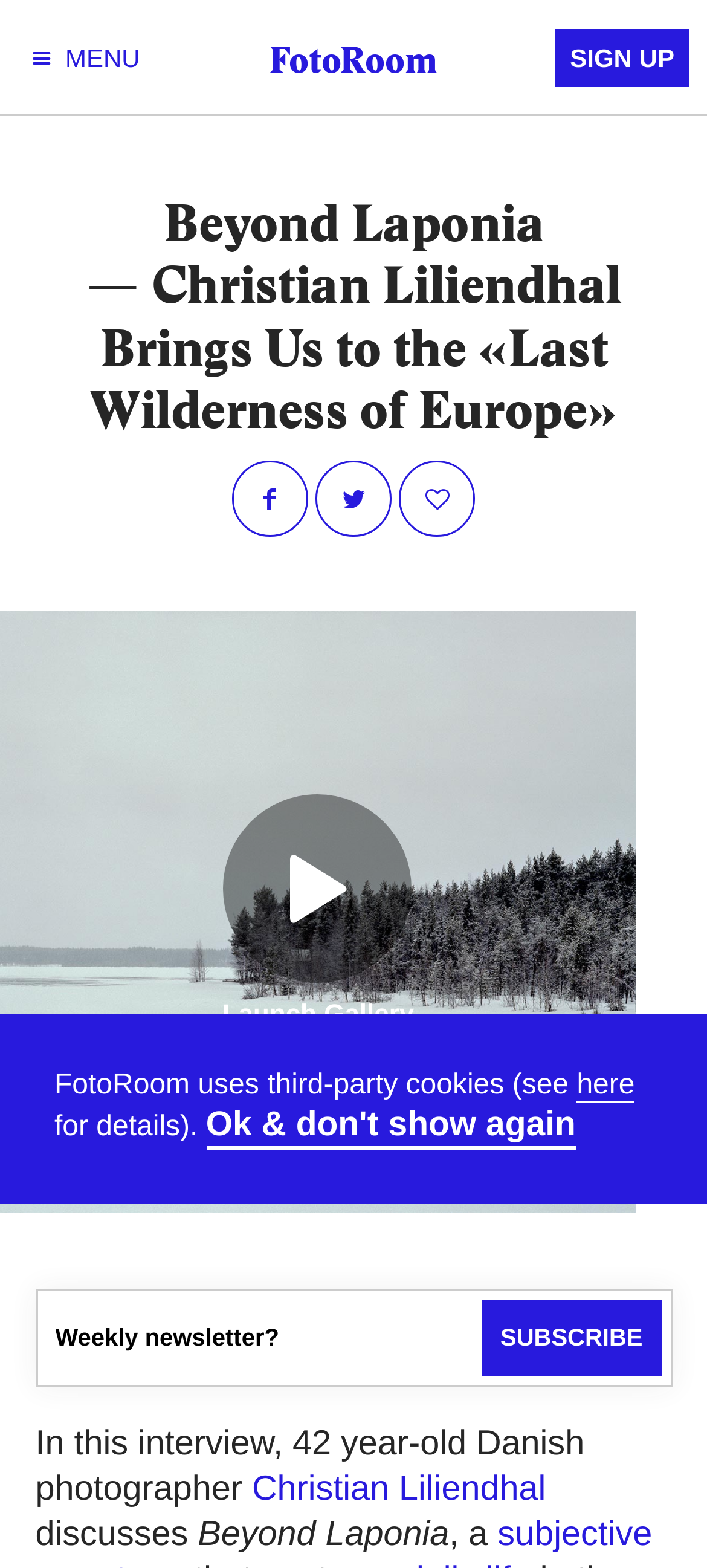Answer succinctly with a single word or phrase:
What is the call-to-action in the newsletter subscription section?

Subscribe